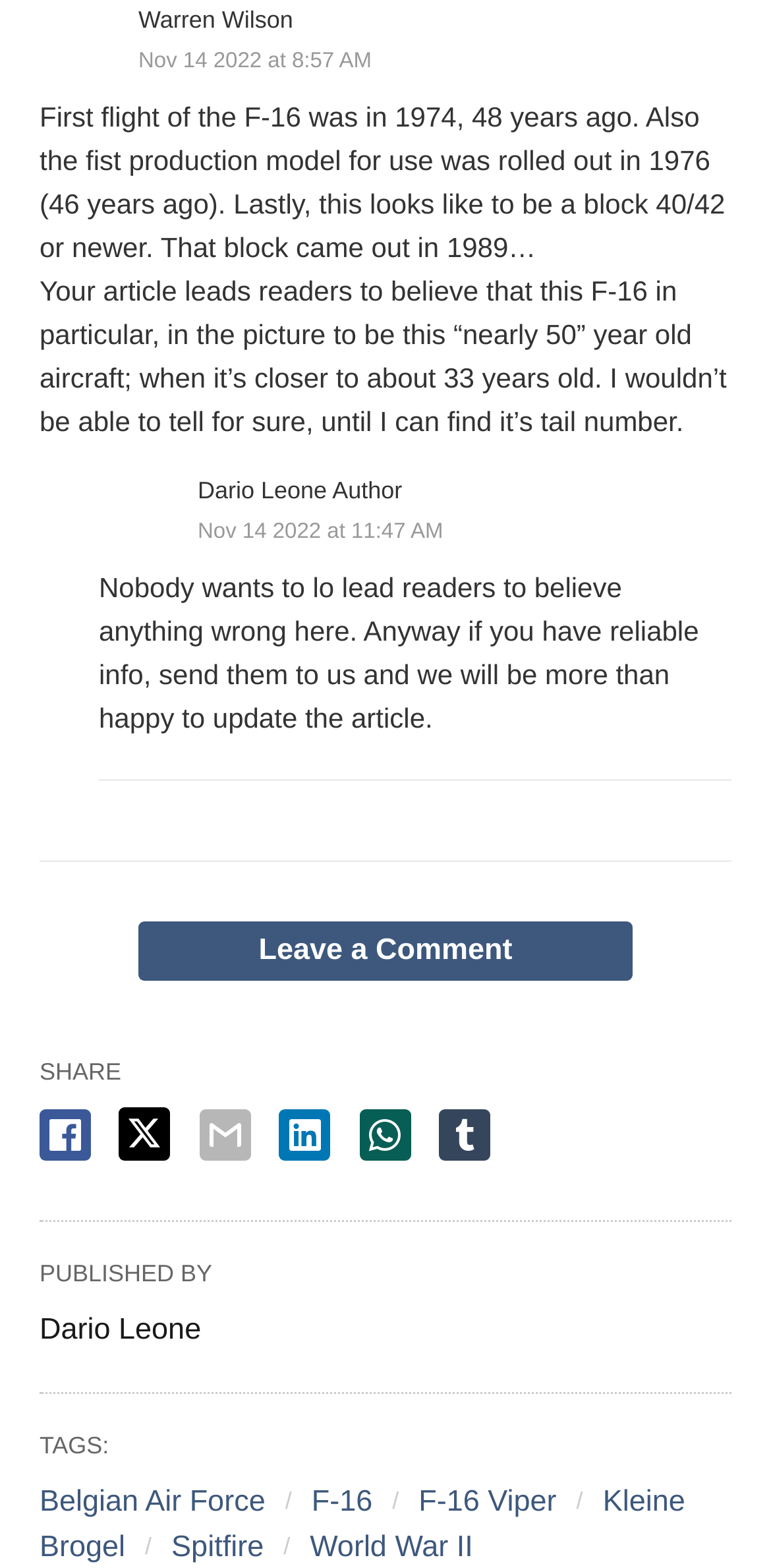Please locate the bounding box coordinates of the region I need to click to follow this instruction: "Click on the 'Leave a Comment' link".

[0.179, 0.587, 0.821, 0.625]